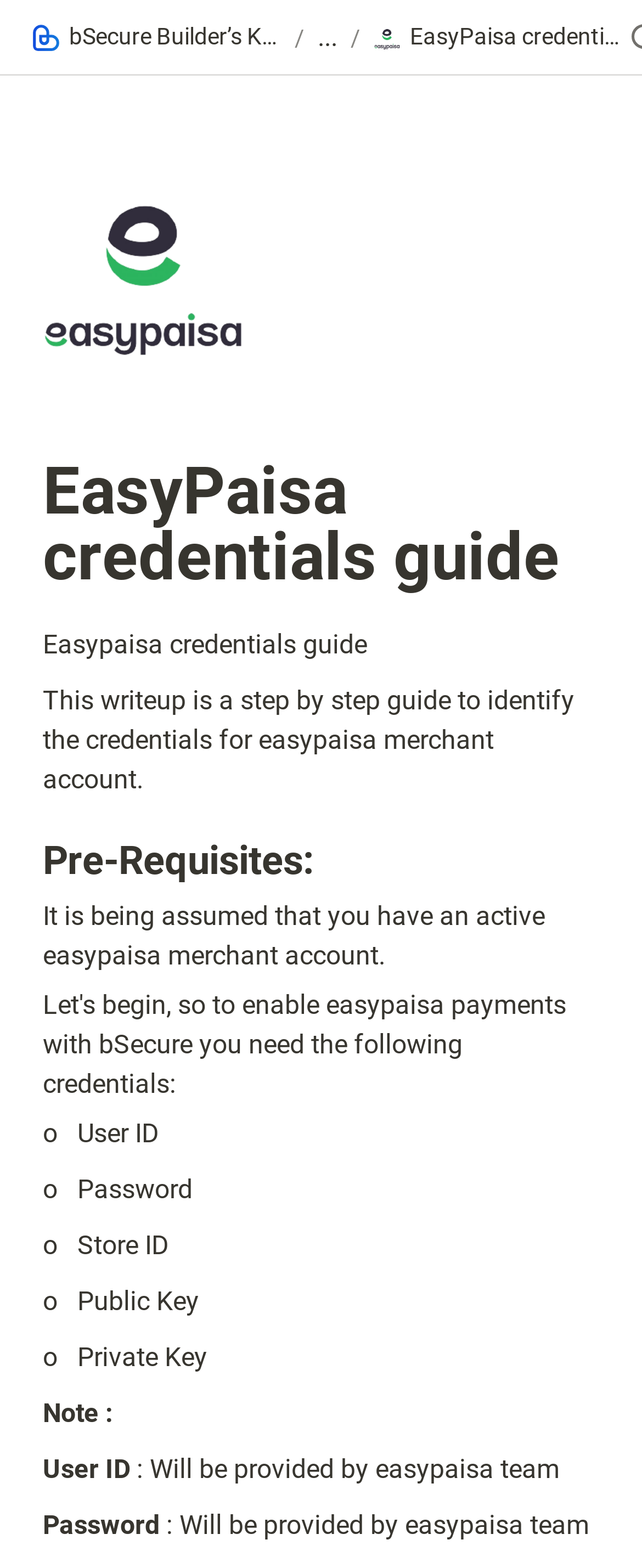What are the pre-requisites for this guide?
Based on the image, provide a one-word or brief-phrase response.

Active Easypaisa merchant account